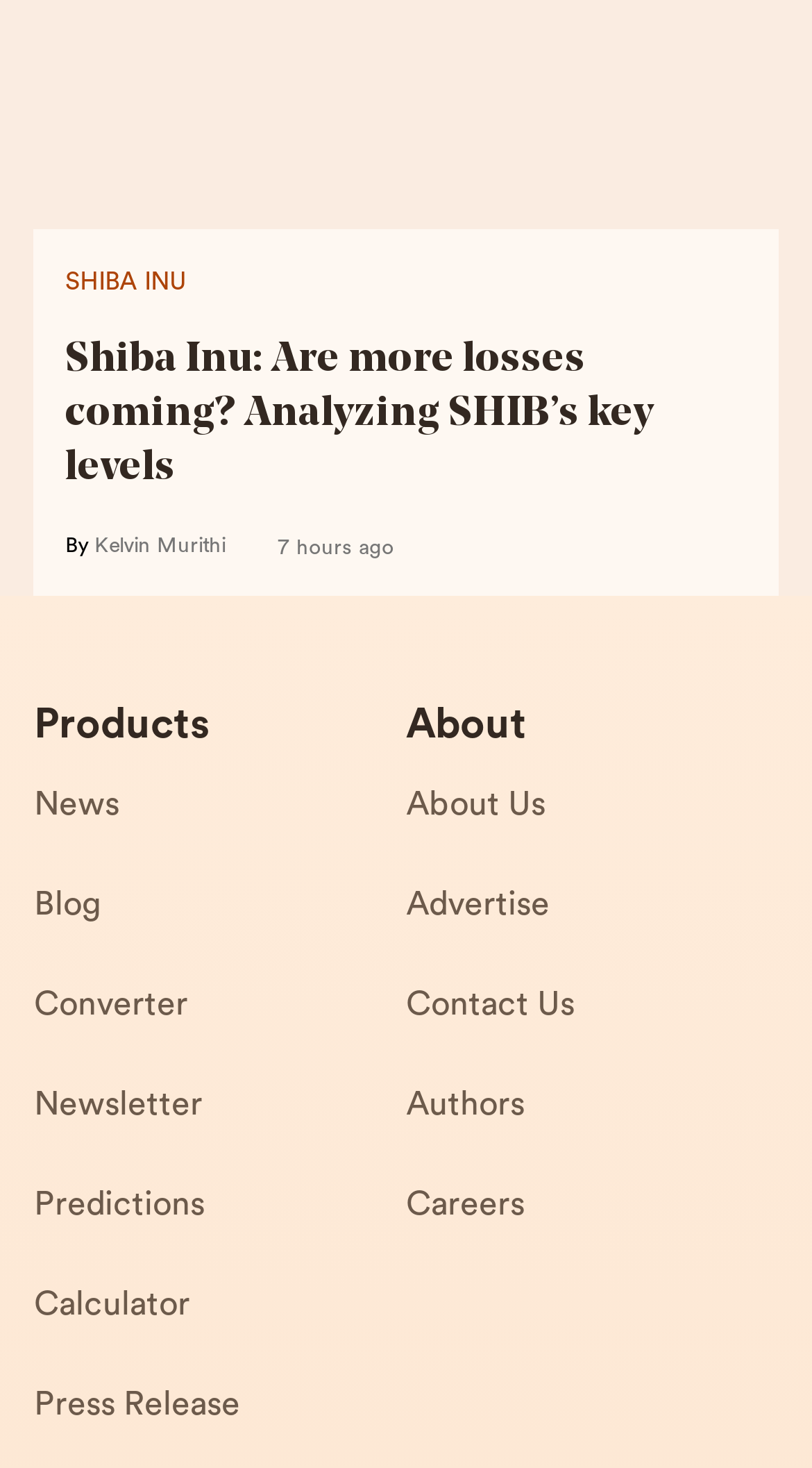Identify the bounding box coordinates of the region that should be clicked to execute the following instruction: "Visit the News page".

[0.042, 0.528, 0.5, 0.596]